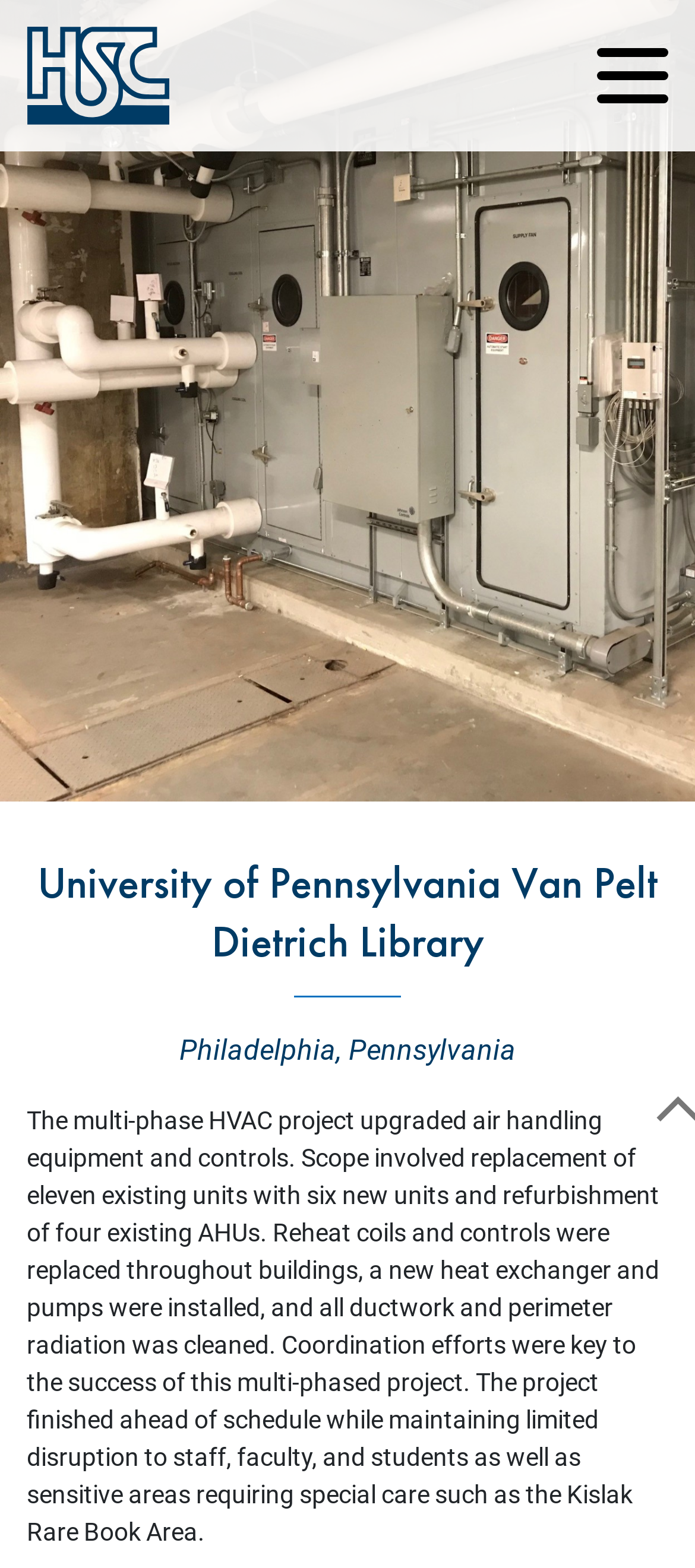Give a short answer to this question using one word or a phrase:
How many links are there under the 'Our Projects' section?

One